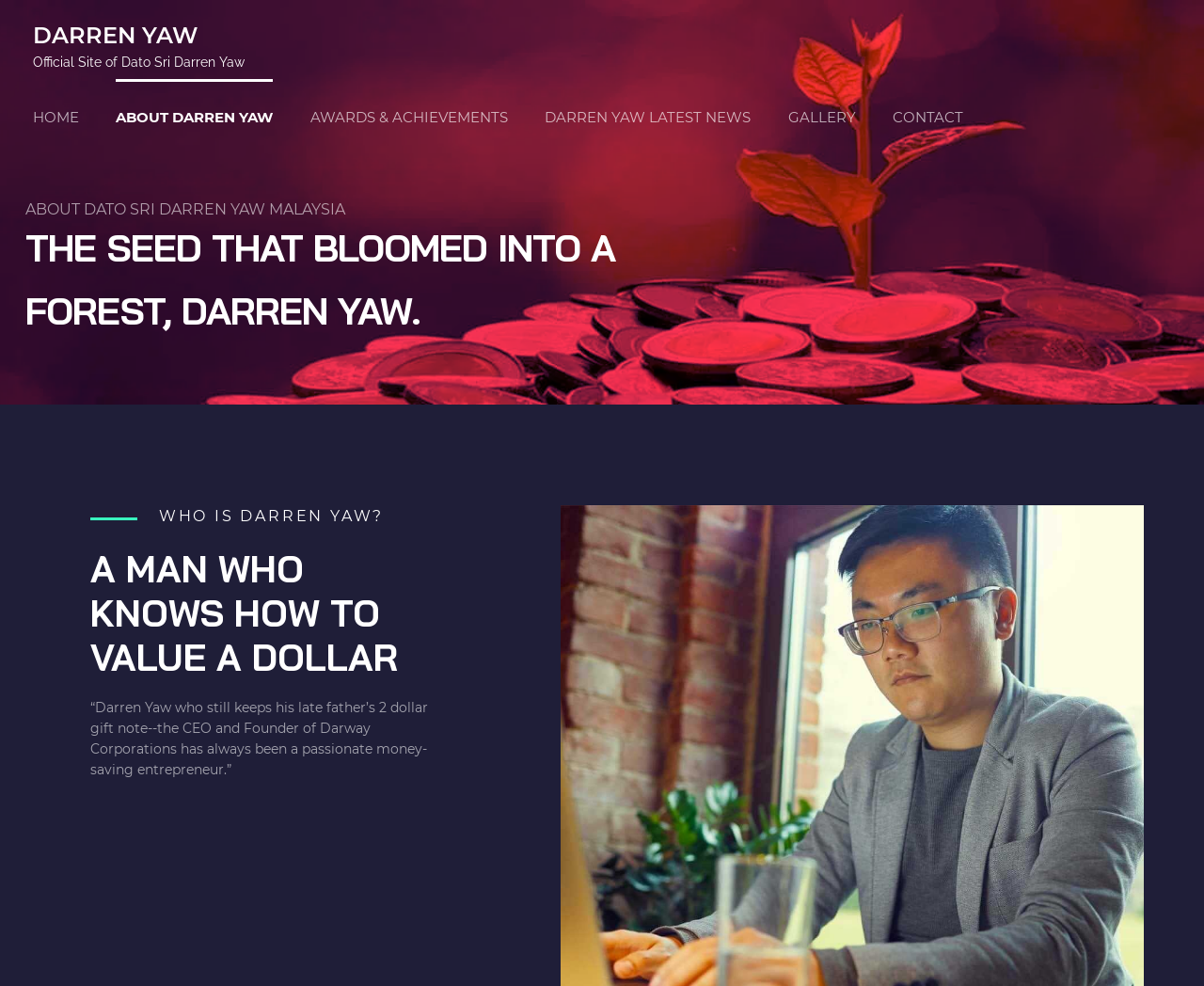What is the name of the person featured on this website?
Answer the question with a single word or phrase by looking at the picture.

Darren Yaw